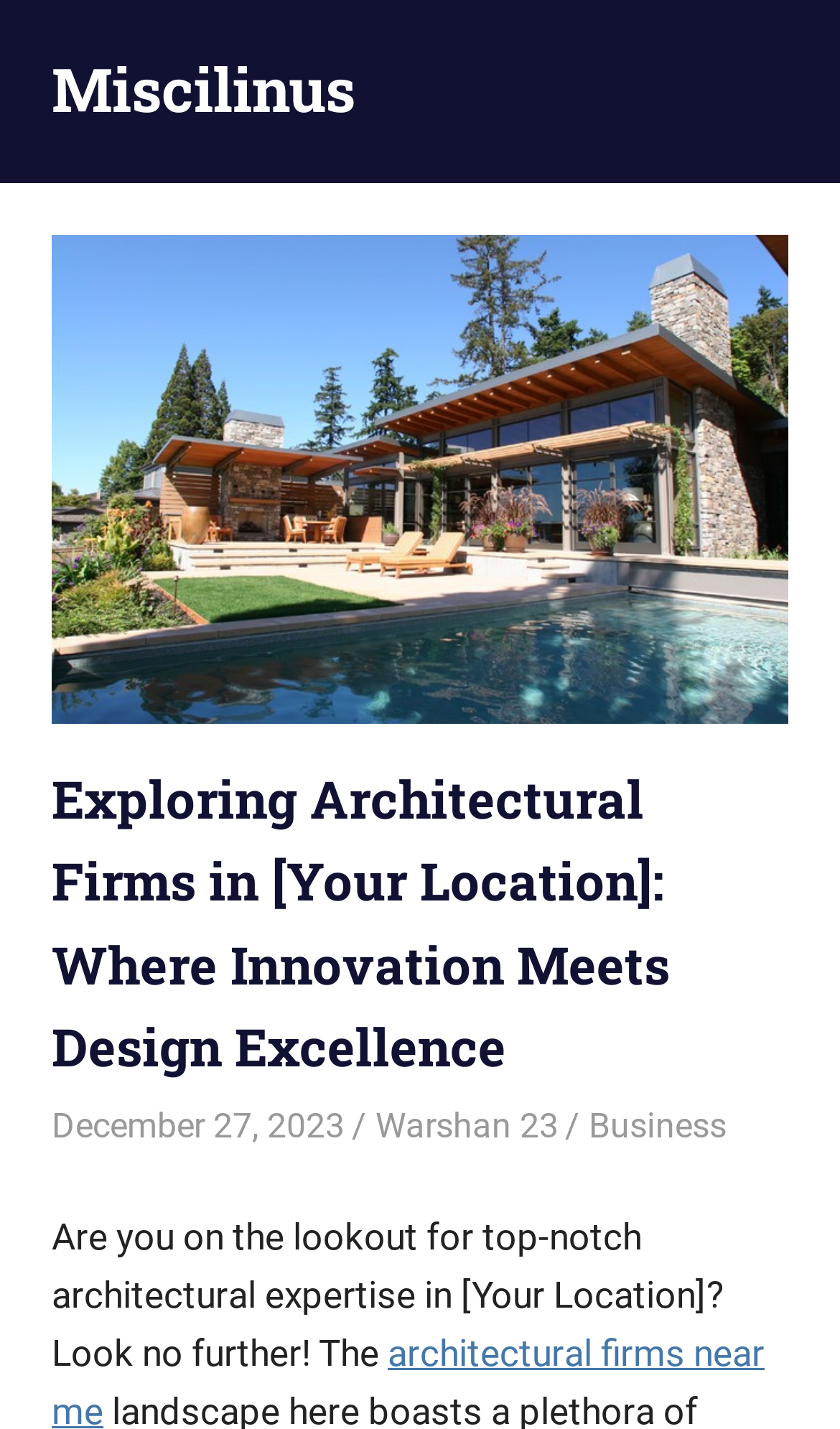Analyze and describe the webpage in a detailed narrative.

The webpage is about discovering top-rated architectural firms near a specific location. At the top-left corner, there is a link to the website "Miscilinus" and a static text "Blog with News" next to it. Below these elements, there is a header section that spans almost the entire width of the page. Within this header, there is a main heading that reads "Exploring Architectural Firms in [Your Location]: Where Innovation Meets Design Excellence". 

To the right of the main heading, there are three links: "December 27, 2023" with a time element, "Warshan 23", and "Business". Below the header section, there is a paragraph of text that starts with "Are you on the lookout for top-notch architectural expertise in [Your Location]? Look no further! The...". This text is positioned at the top-center of the page.